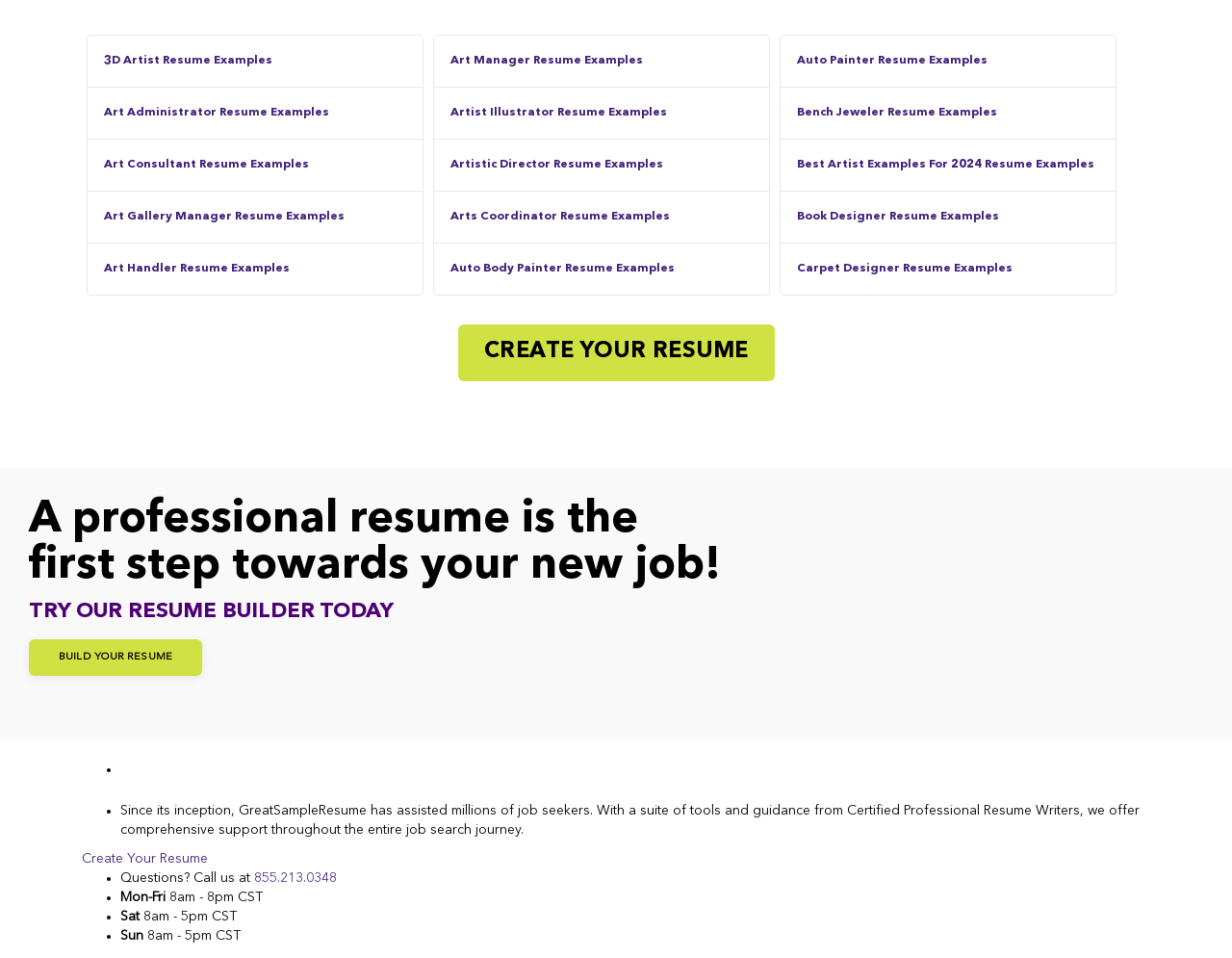Please mark the bounding box coordinates of the area that should be clicked to carry out the instruction: "View Art Manager Resume Examples".

[0.364, 0.053, 0.522, 0.075]